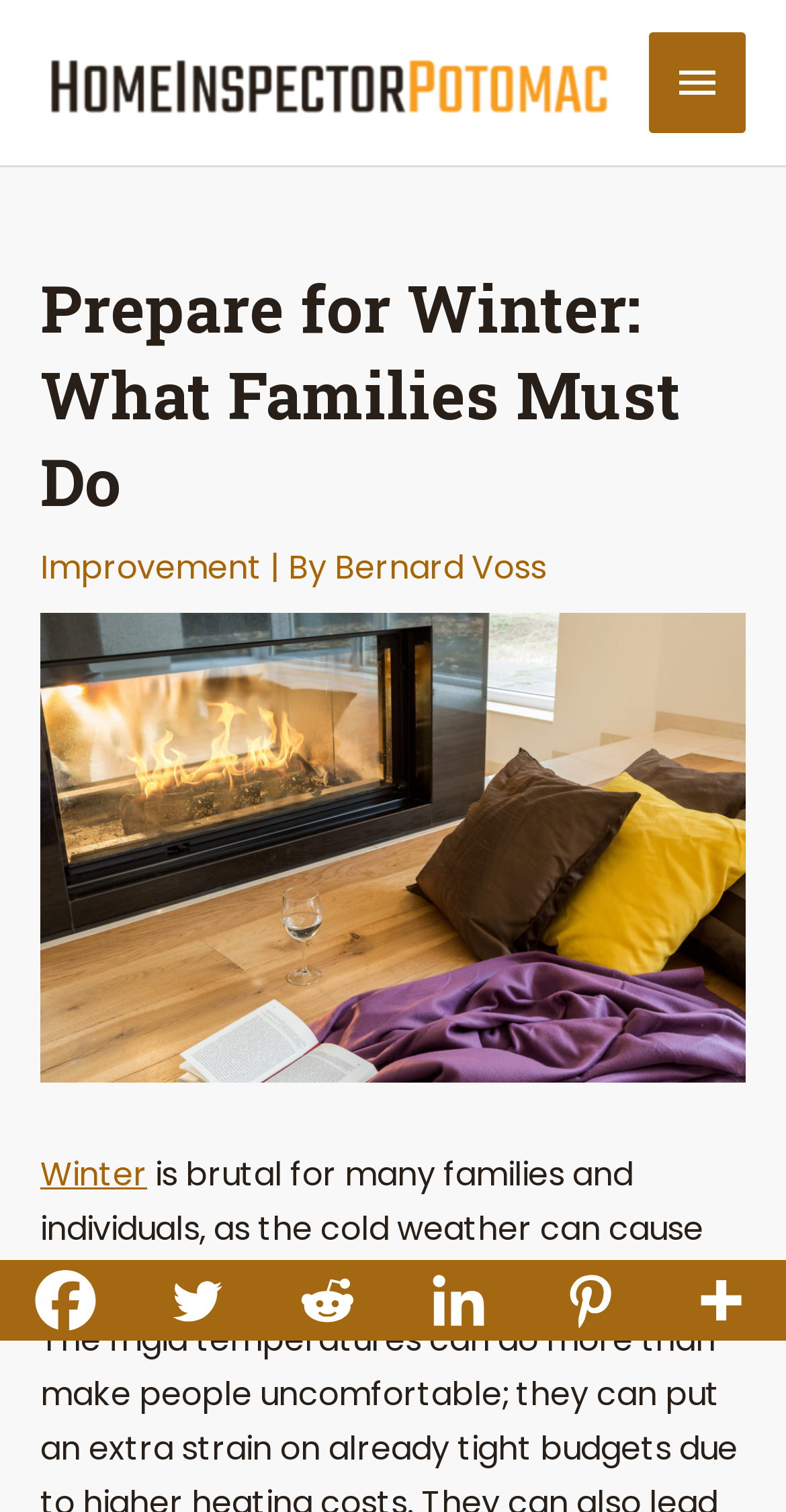Extract the bounding box coordinates of the UI element described by: "aria-label="Pinterest" title="Pinterest"". The coordinates should include four float numbers ranging from 0 to 1, e.g., [left, top, right, bottom].

[0.667, 0.833, 0.833, 0.887]